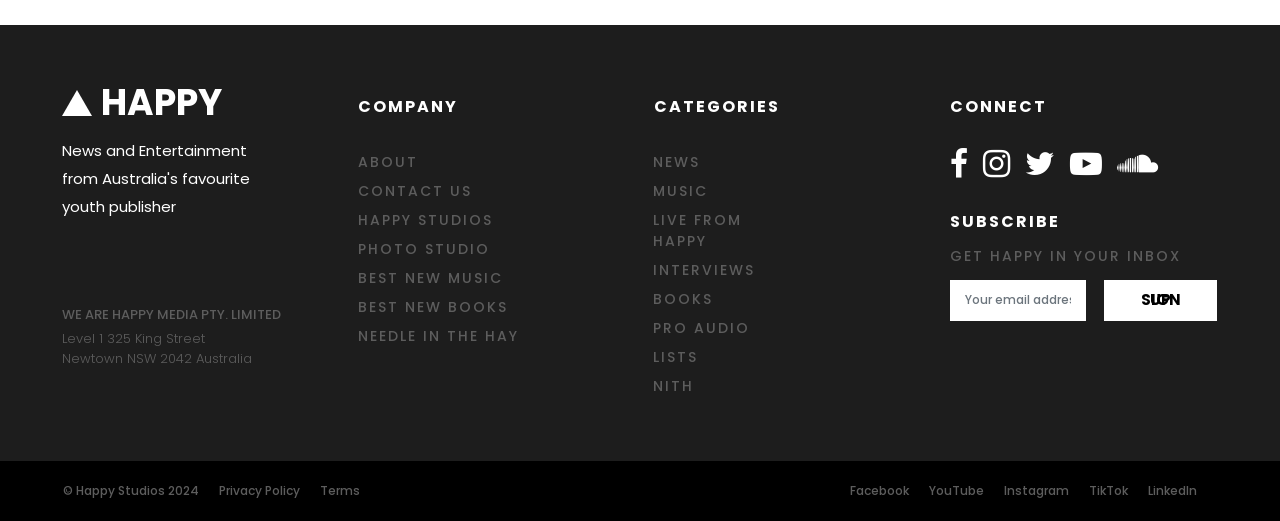Please provide a brief answer to the following inquiry using a single word or phrase:
What is the company name?

HAPPY MEDIA PTY. LIMITED